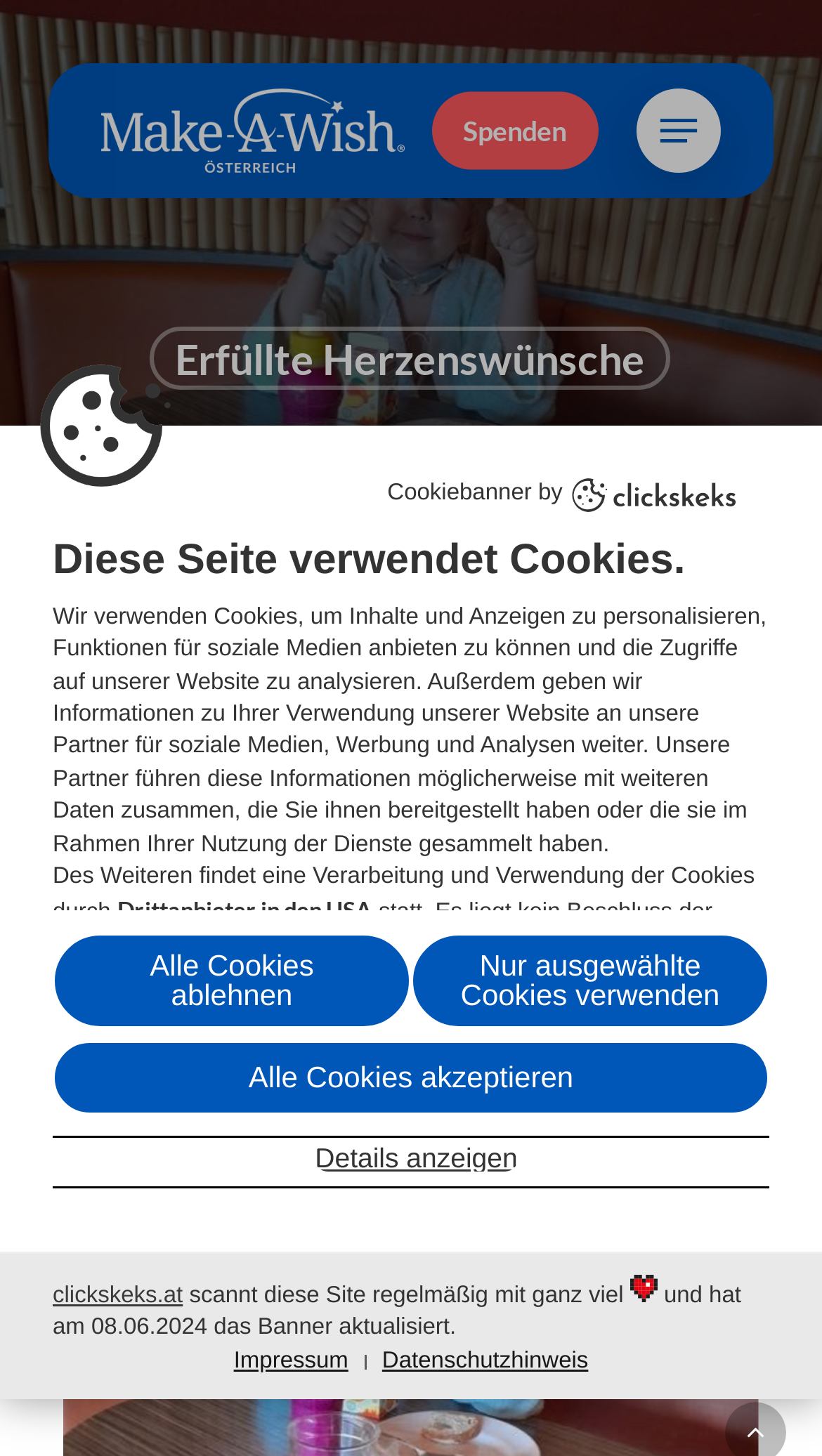How many links are there in the navigation menu?
Please provide an in-depth and detailed response to the question.

The navigation menu button is located at the top right corner of the webpage, and when expanded, it may contain links such as 'Spenden', 'Erfüllte Herzenswünsche', and possibly more. Therefore, there are at least 3 links in the navigation menu.